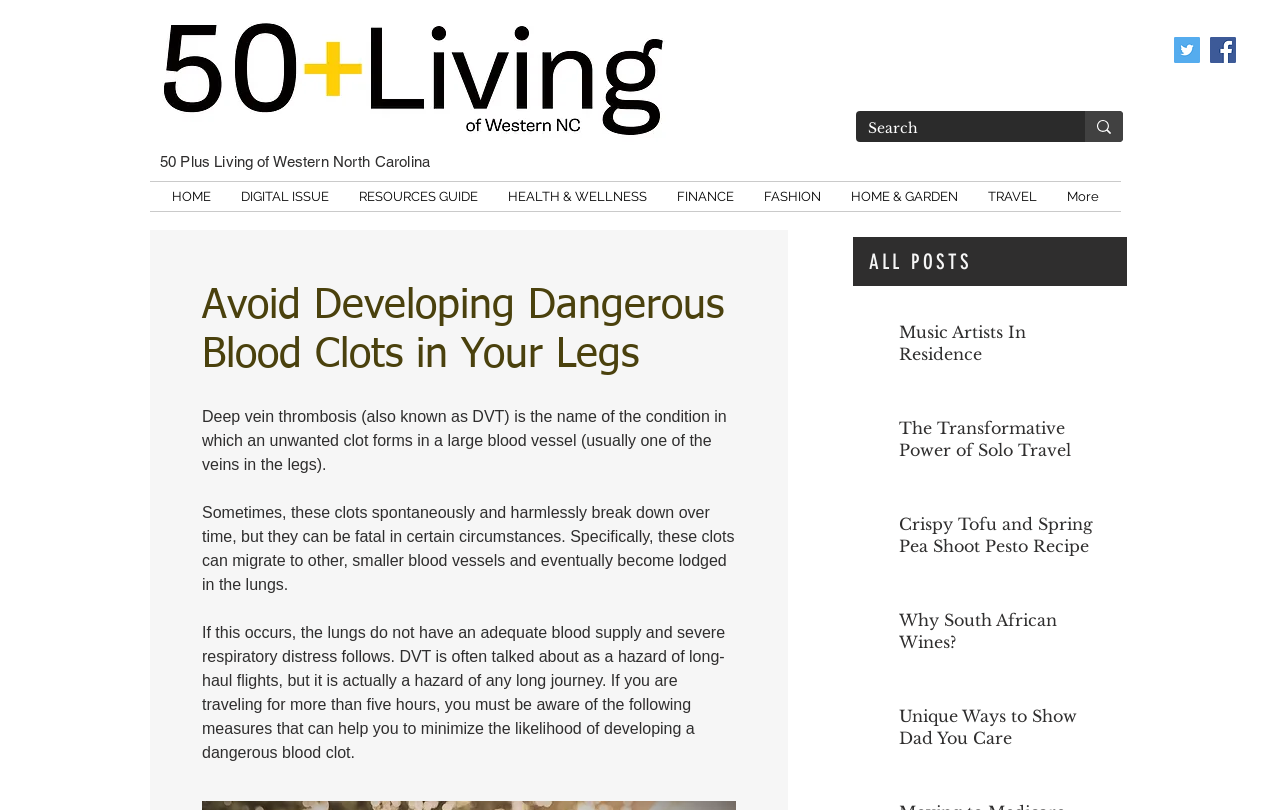Please answer the following question using a single word or phrase: What is the purpose of the search bar?

To search the website